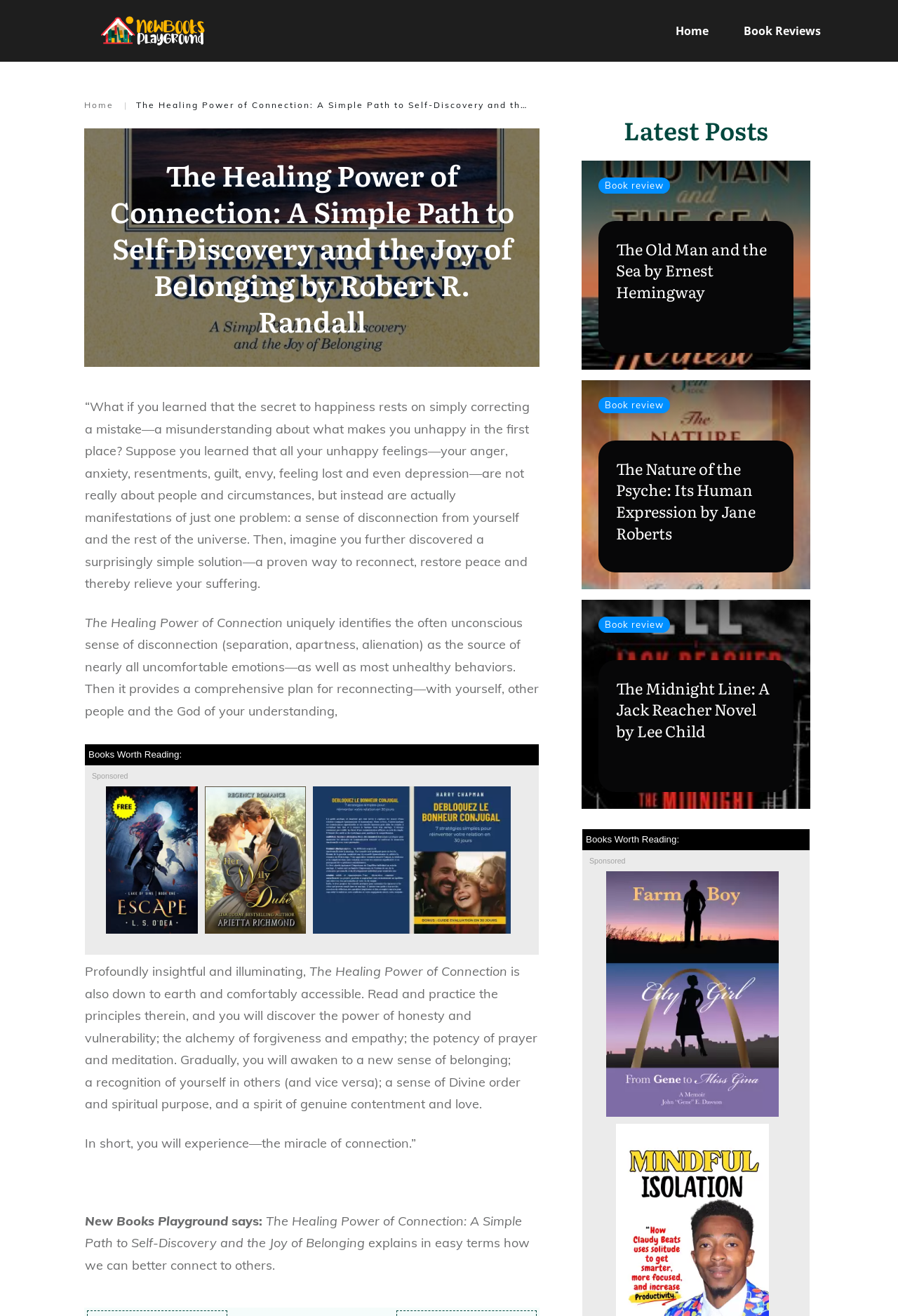With reference to the screenshot, provide a detailed response to the question below:
What is the name of the book being reviewed?

I found the answer by looking at the heading element with the text 'The Healing Power of Connection: A Simple Path to Self-Discovery and the Joy of Belonging by Robert R. Randall' which is likely to be the title of the book being reviewed.